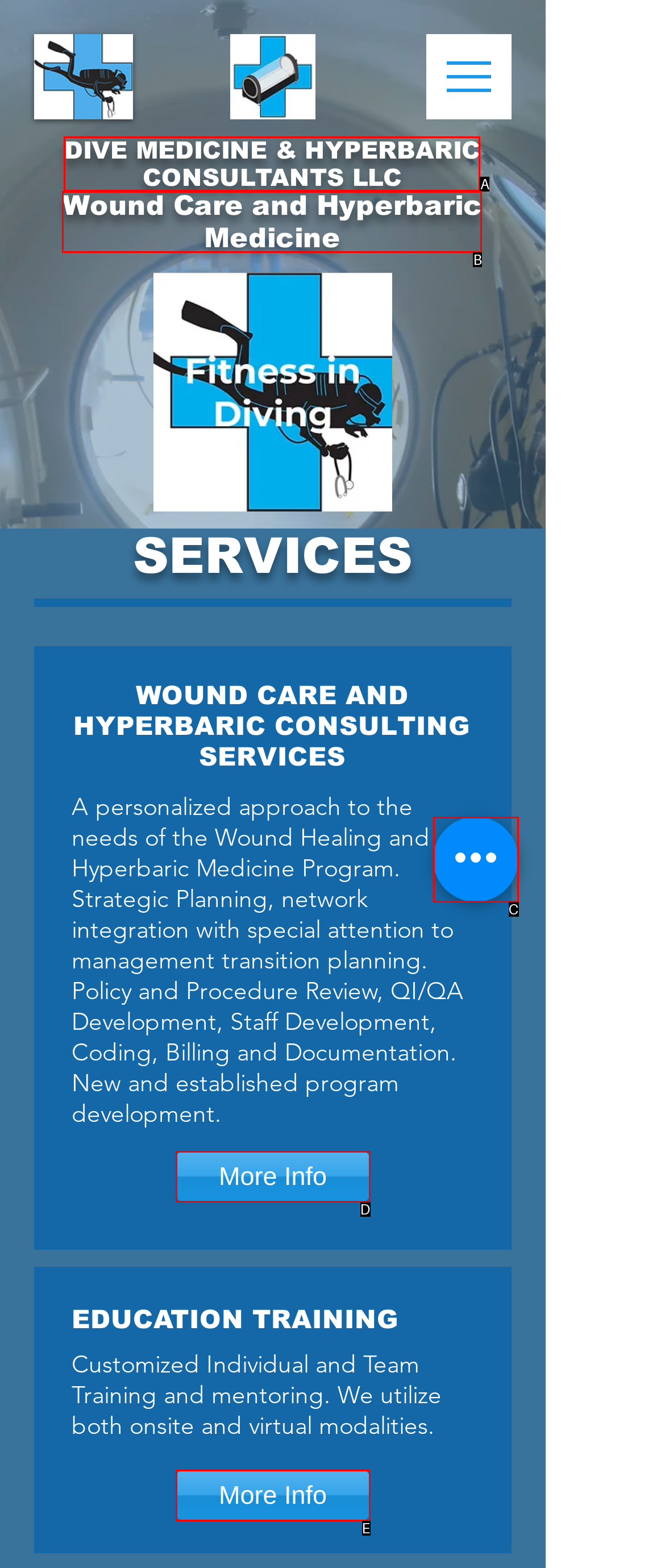Choose the option that aligns with the description: New and Used Bookstores
Respond with the letter of the chosen option directly.

None